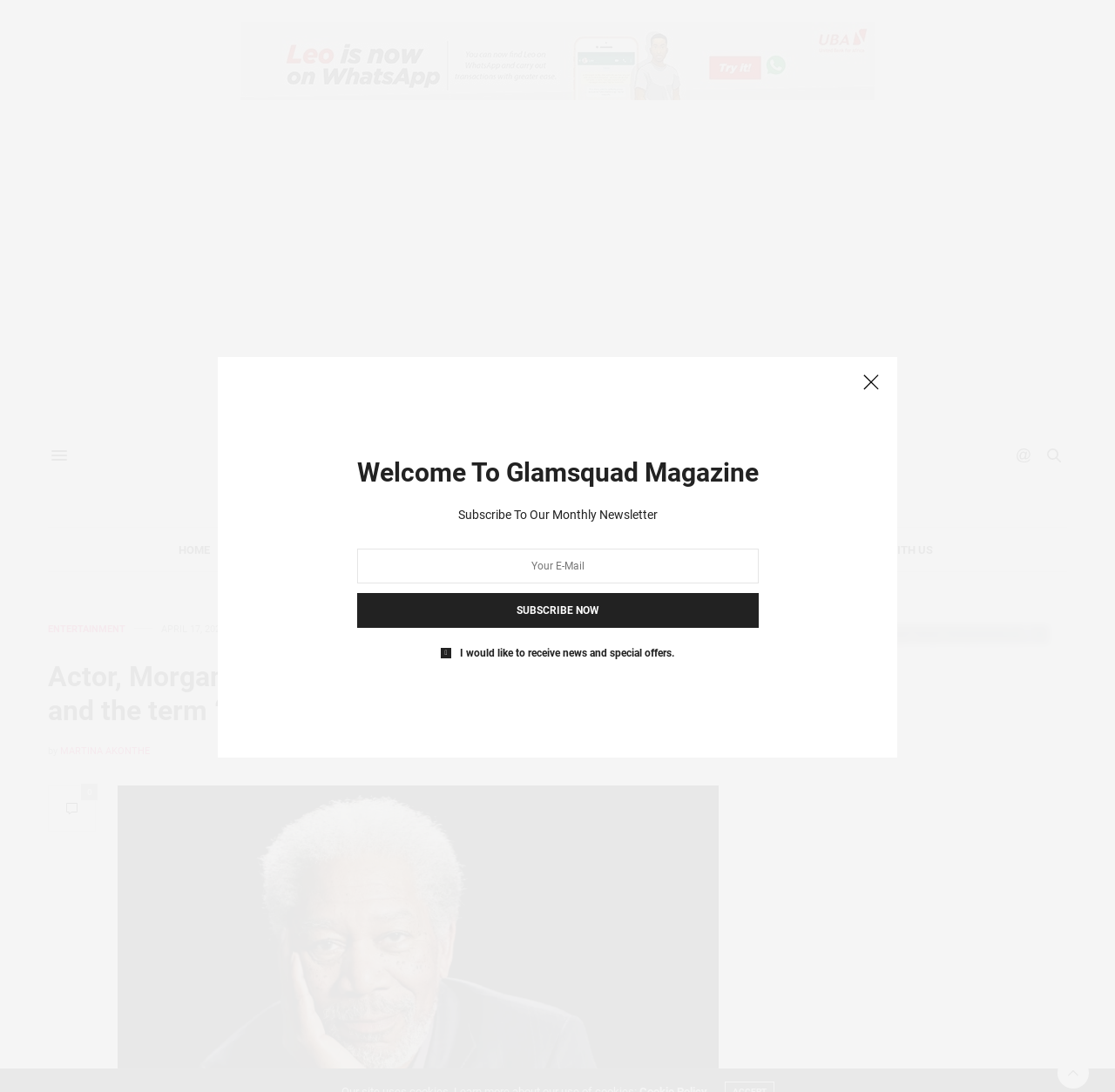What is the purpose of the textbox?
Based on the screenshot, answer the question with a single word or phrase.

To subscribe to the newsletter